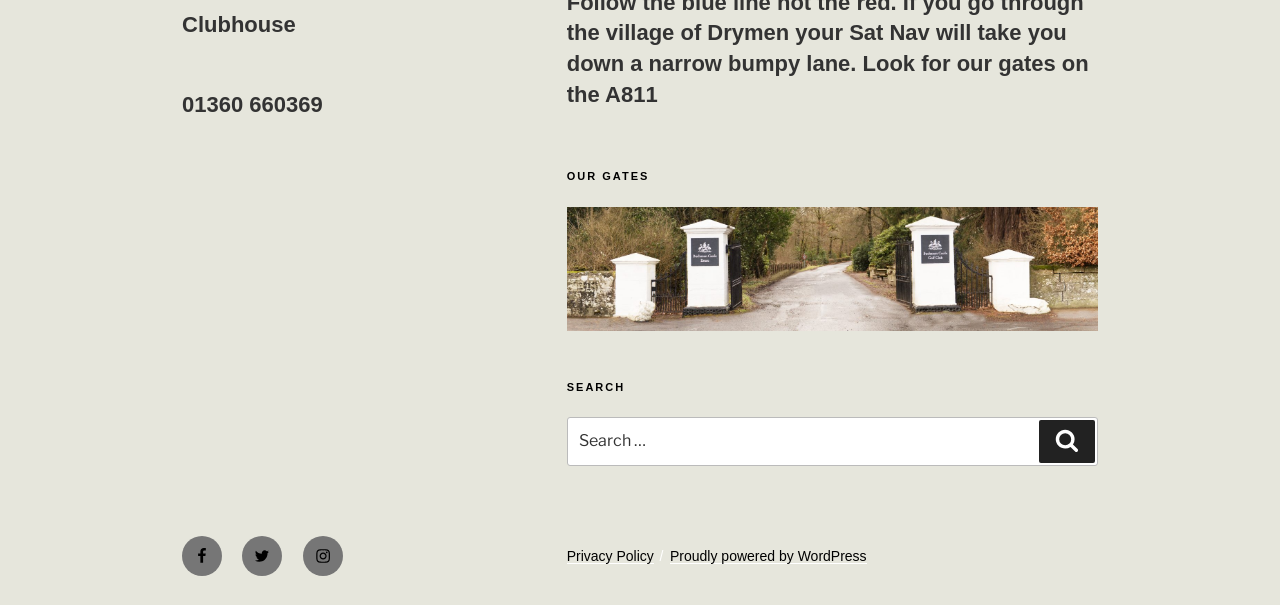Provide a brief response using a word or short phrase to this question:
What is the purpose of the search bar?

Search for gates